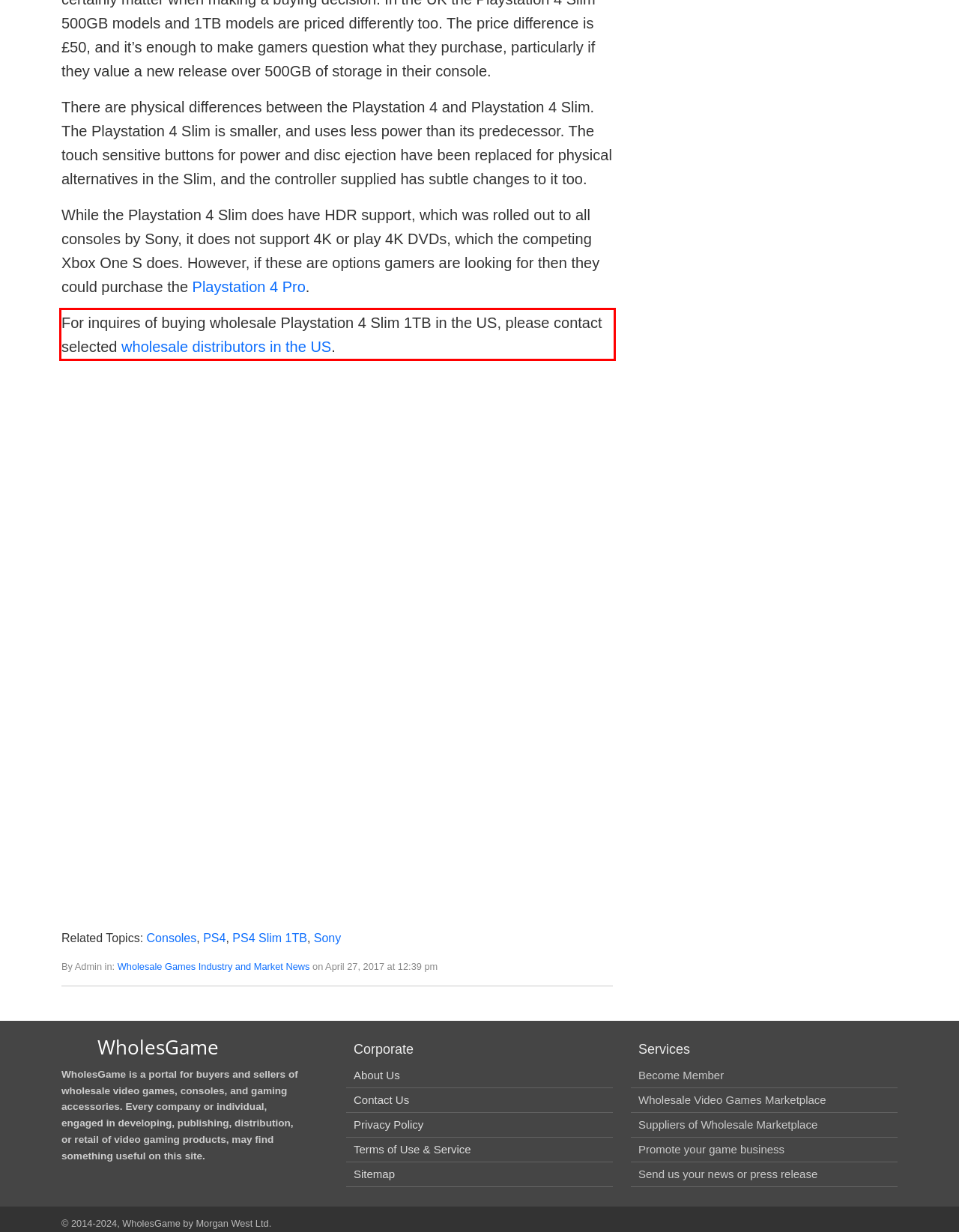Analyze the screenshot of the webpage and extract the text from the UI element that is inside the red bounding box.

For inquires of buying wholesale Playstation 4 Slim 1TB in the US, please contact selected wholesale distributors in the US.